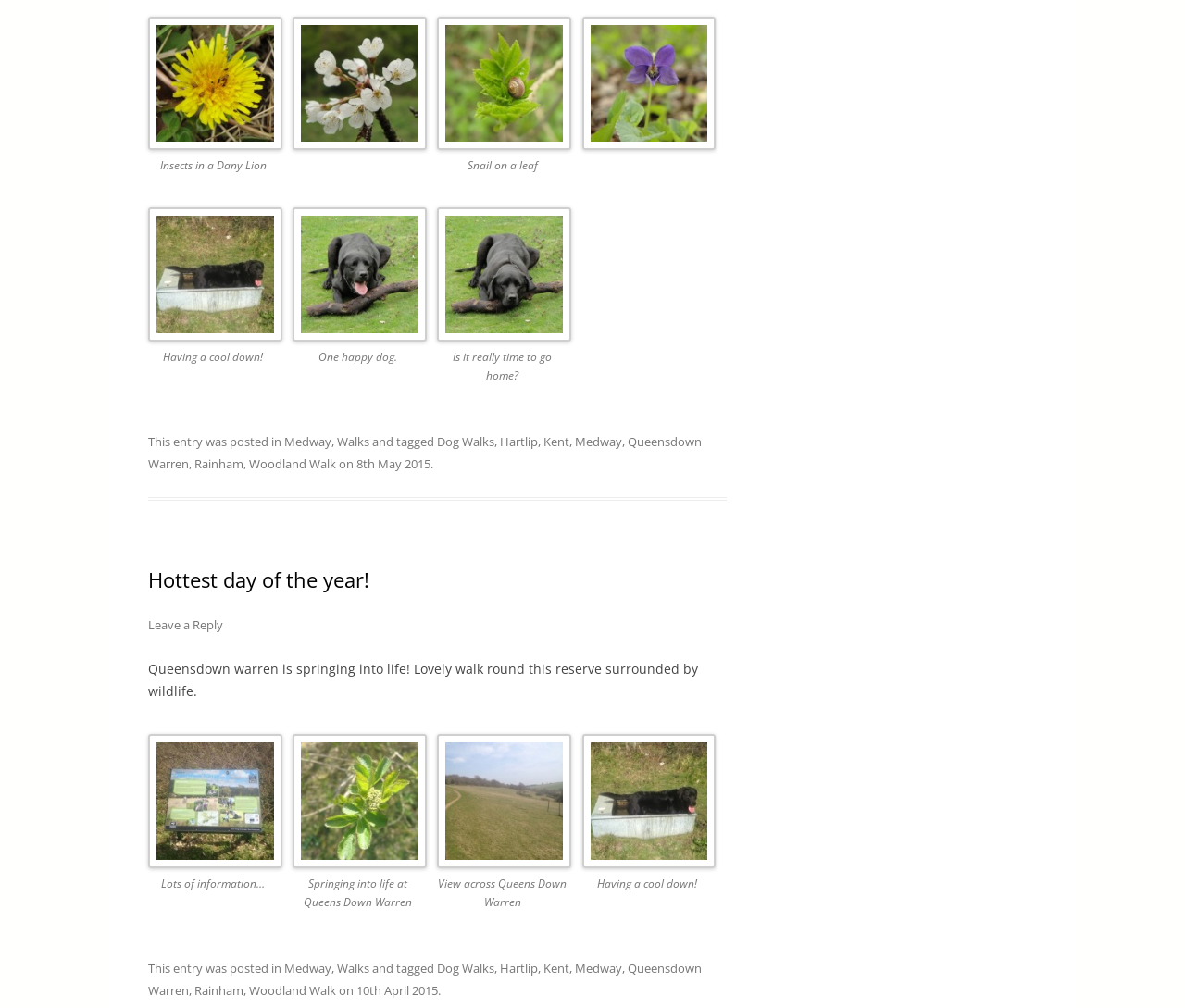Give a one-word or short phrase answer to the question: 
How many images are on this webpage?

12